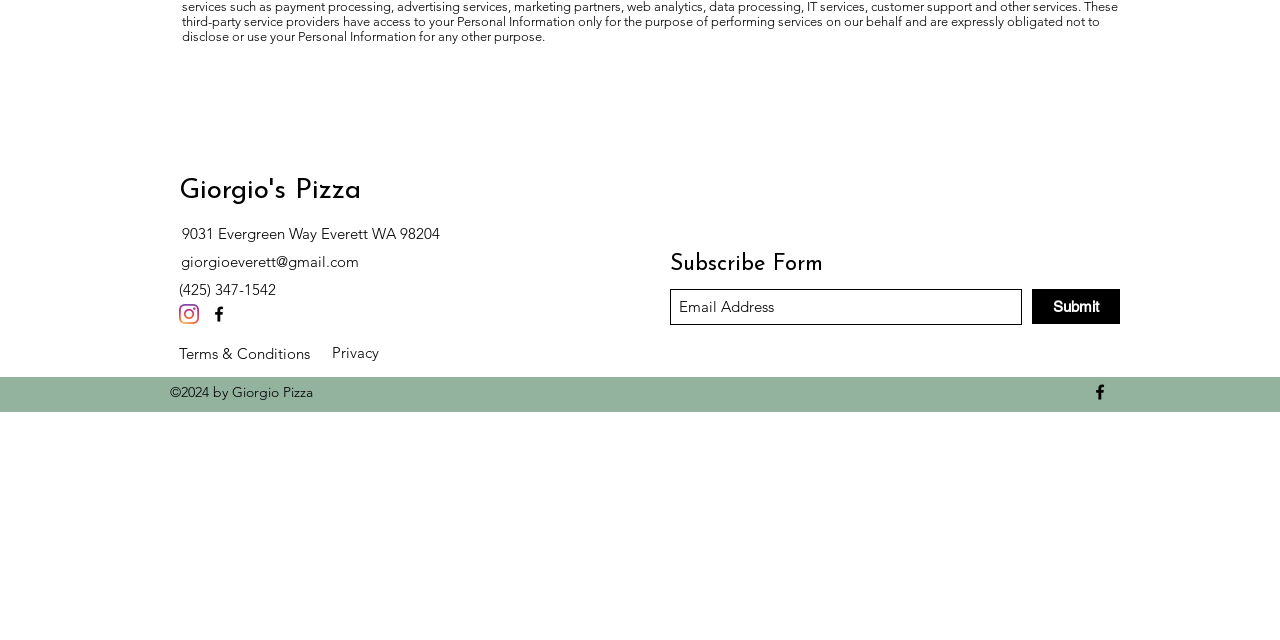Refer to the element description Work With Me and identify the corresponding bounding box in the screenshot. Format the coordinates as (top-left x, top-left y, bottom-right x, bottom-right y) with values in the range of 0 to 1.

None